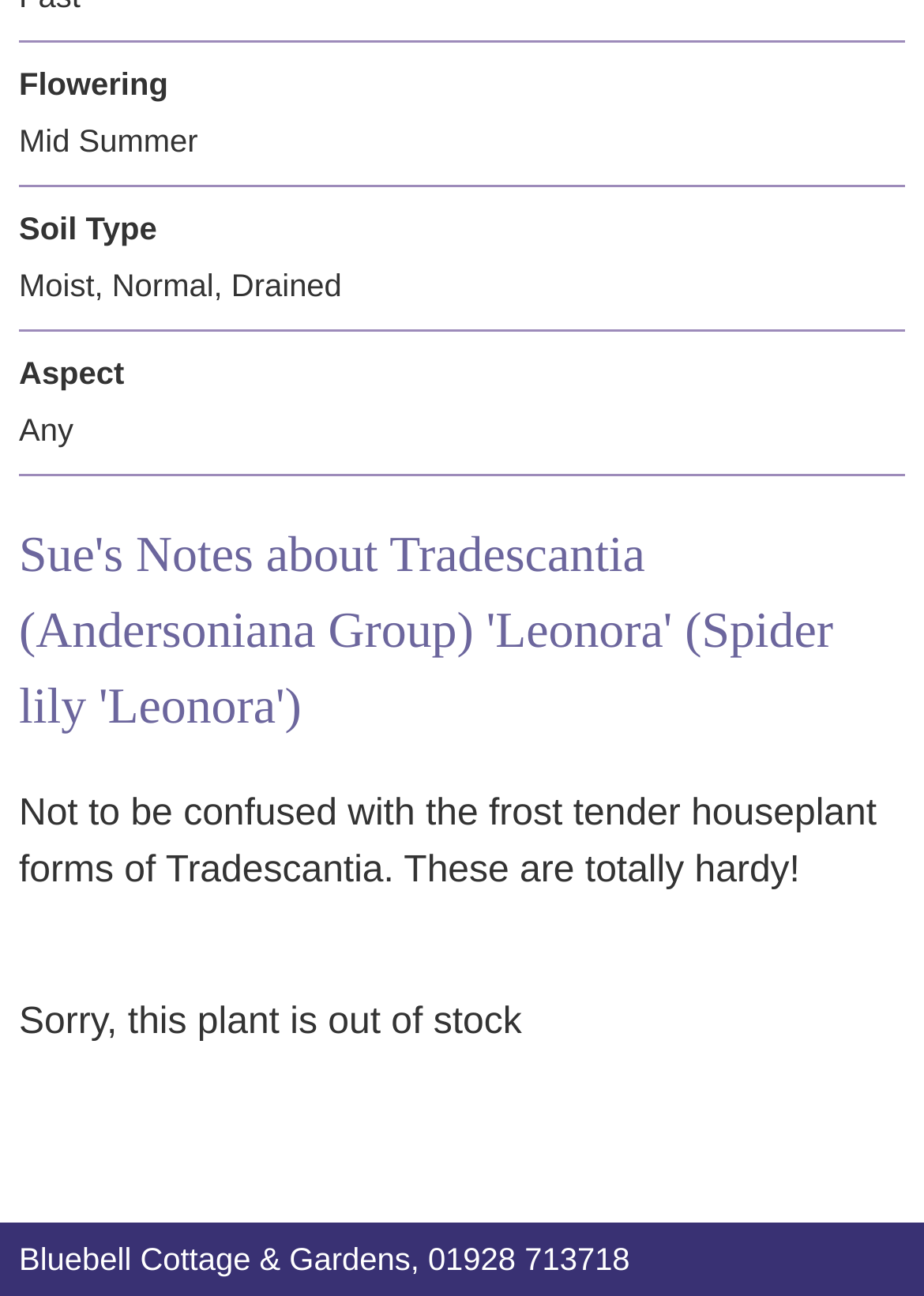What is the aspect required for this plant?
Can you give a detailed and elaborate answer to the question?

The aspect required for this plant can be found in the text 'Aspect' followed by 'Any' which suggests that the plant can thrive in any aspect.